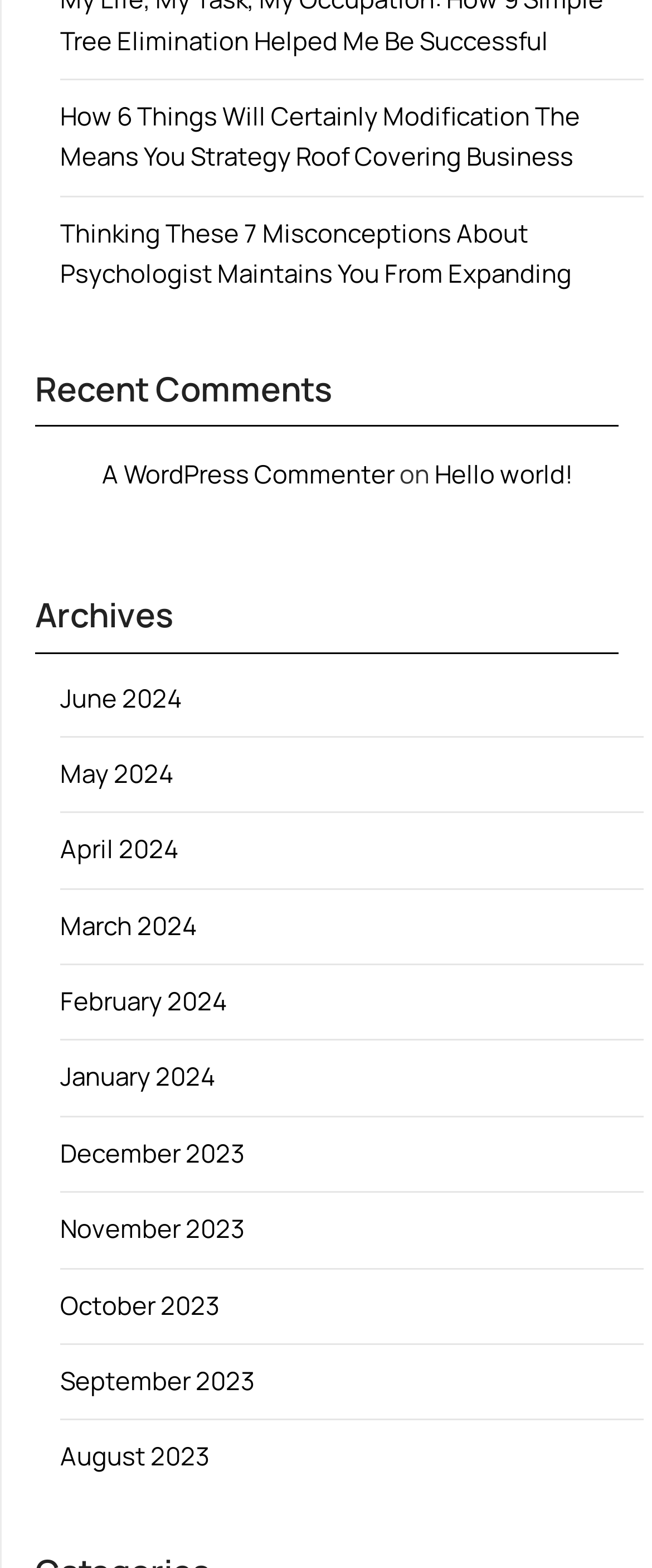Identify the bounding box coordinates for the element you need to click to achieve the following task: "Check the comment from 'A WordPress Commenter'". Provide the bounding box coordinates as four float numbers between 0 and 1, in the form [left, top, right, bottom].

[0.156, 0.291, 0.605, 0.314]